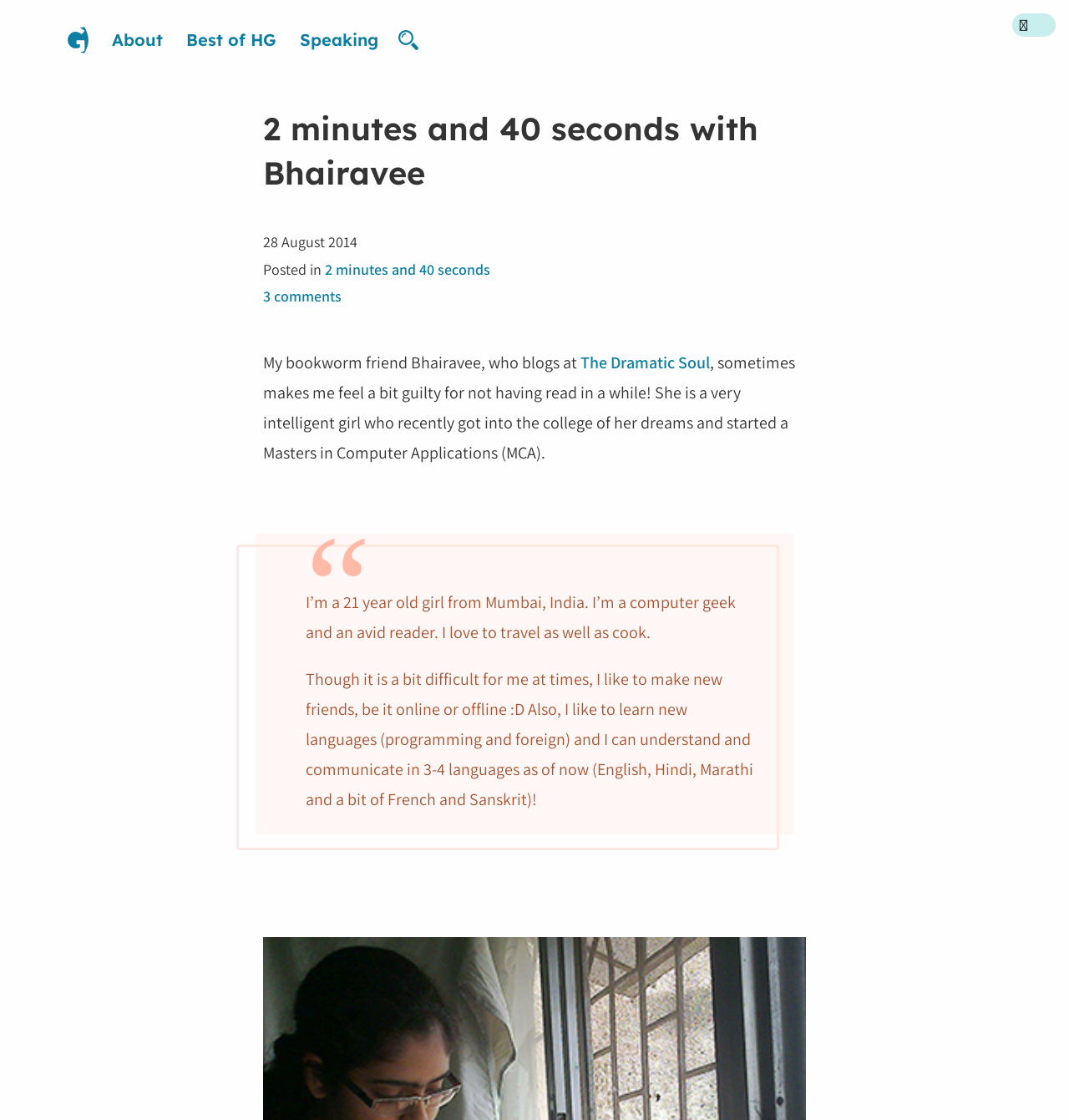Pinpoint the bounding box coordinates of the area that must be clicked to complete this instruction: "Watch the video".

None